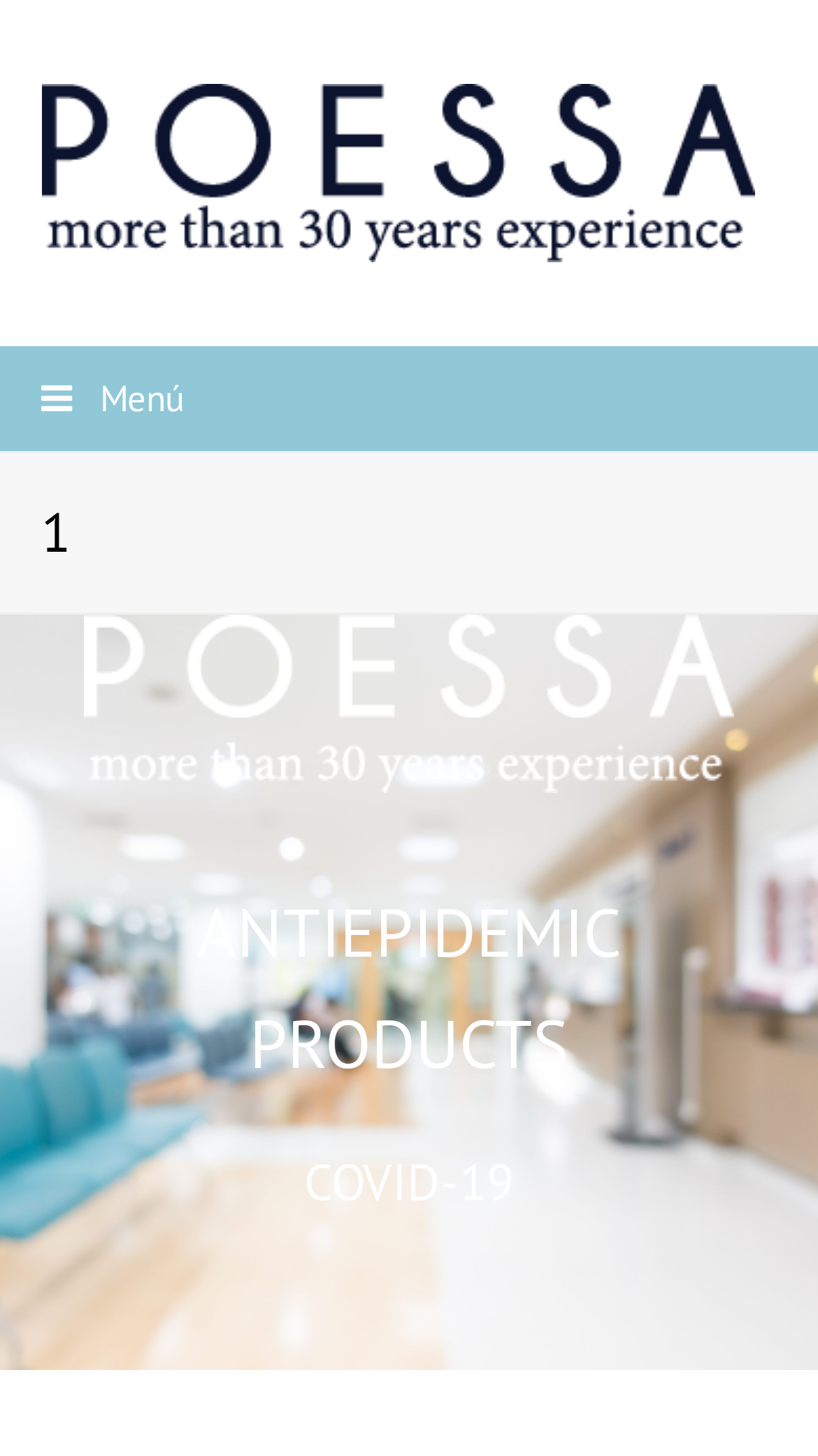What is the subcategory of ANTIEPIDEMIC PRODUCTS?
Can you provide a detailed and comprehensive answer to the question?

After identifying the category as ANTIEPIDEMIC PRODUCTS, I found a static text 'COVID-19' below it. This implies that COVID-19 is a subcategory of ANTIEPIDEMIC PRODUCTS.